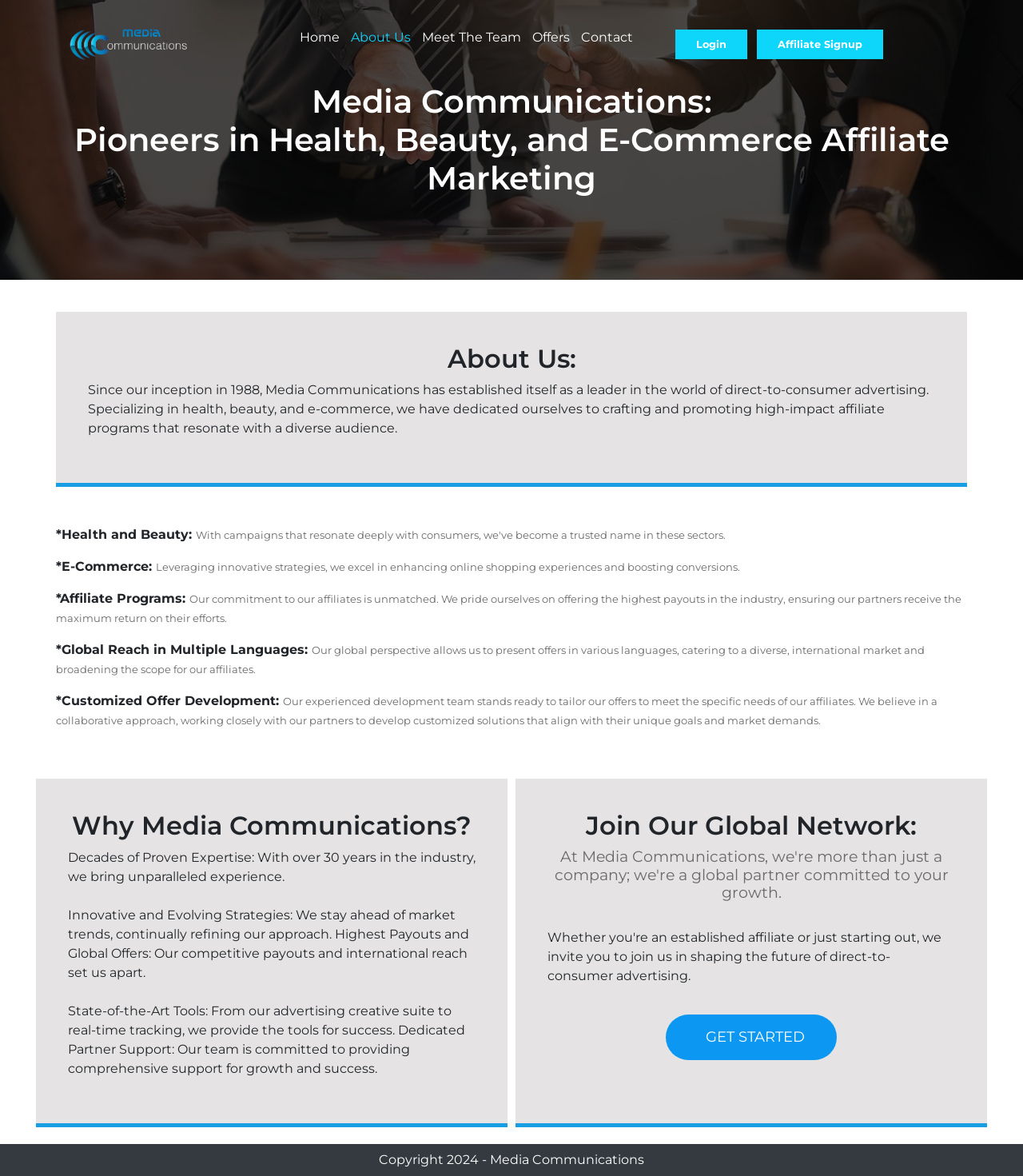Show me the bounding box coordinates of the clickable region to achieve the task as per the instruction: "View recent posts".

None